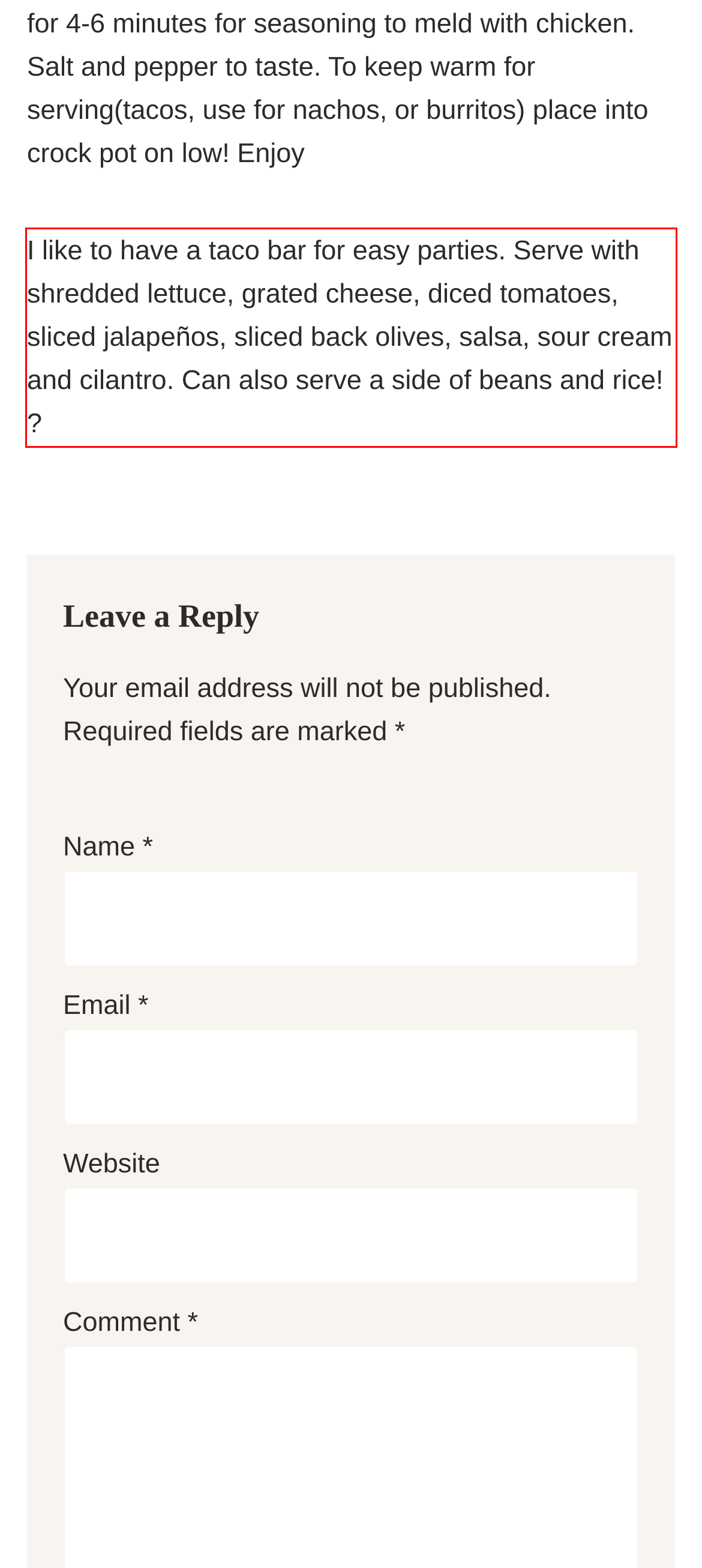Using the webpage screenshot, recognize and capture the text within the red bounding box.

I like to have a taco bar for easy parties. Serve with shredded lettuce, grated cheese, diced tomatoes, sliced jalapeños, sliced back olives, salsa, sour cream and cilantro. Can also serve a side of beans and rice! ?